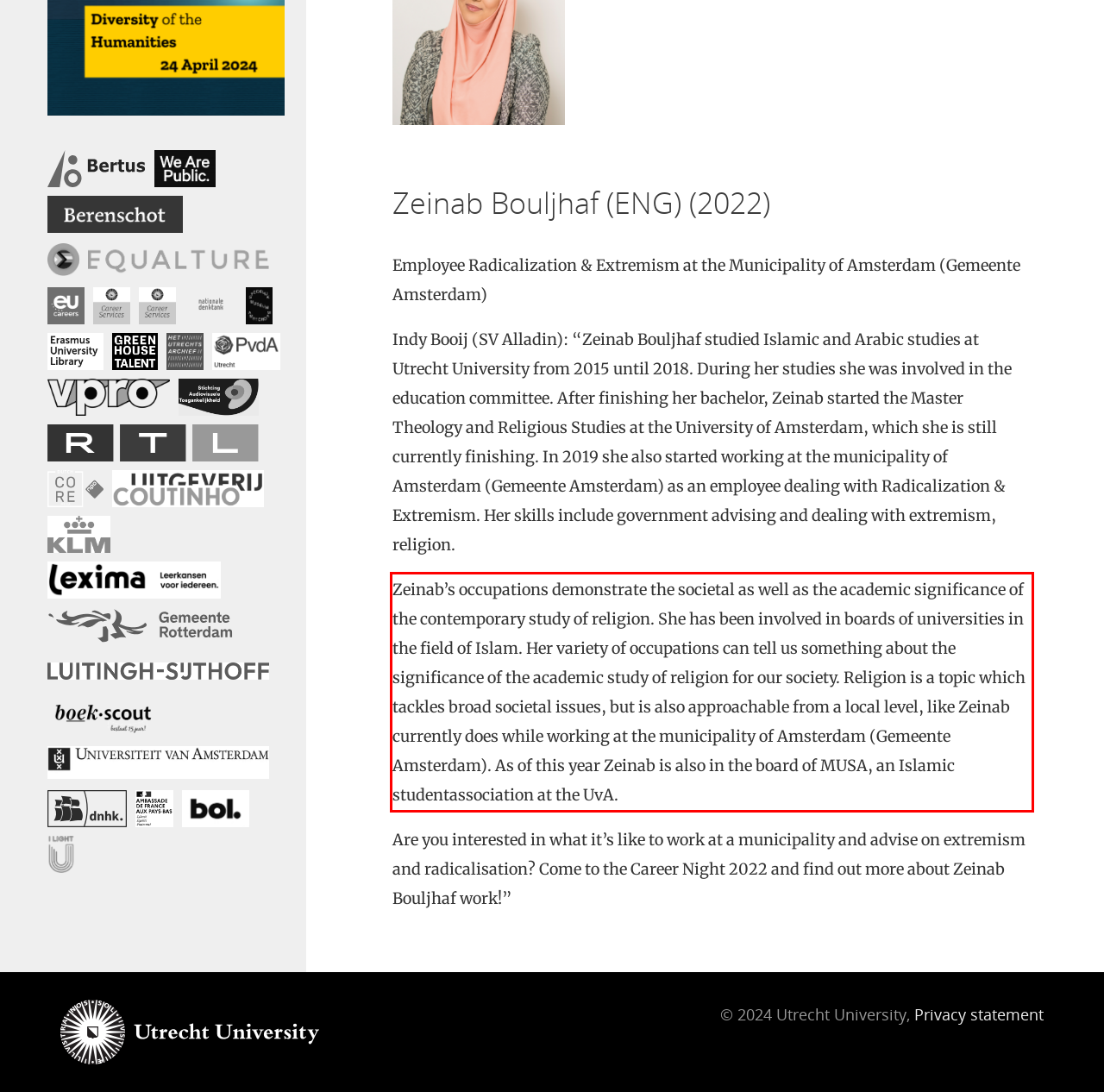There is a screenshot of a webpage with a red bounding box around a UI element. Please use OCR to extract the text within the red bounding box.

Zeinab’s occupations demonstrate the societal as well as the academic significance of the contemporary study of religion. She has been involved in boards of universities in the field of Islam. Her variety of occupations can tell us something about the significance of the academic study of religion for our society. Religion is a topic which tackles broad societal issues, but is also approachable from a local level, like Zeinab currently does while working at the municipality of Amsterdam (Gemeente Amsterdam). As of this year Zeinab is also in the board of MUSA, an Islamic studentassociation at the UvA.